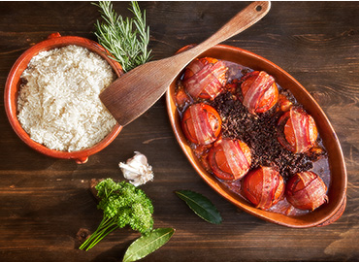What is the color of the rice?
Please respond to the question with a detailed and thorough explanation.

The caption describes the rice as 'fluffy white rice', which implies that the color of the rice is white.